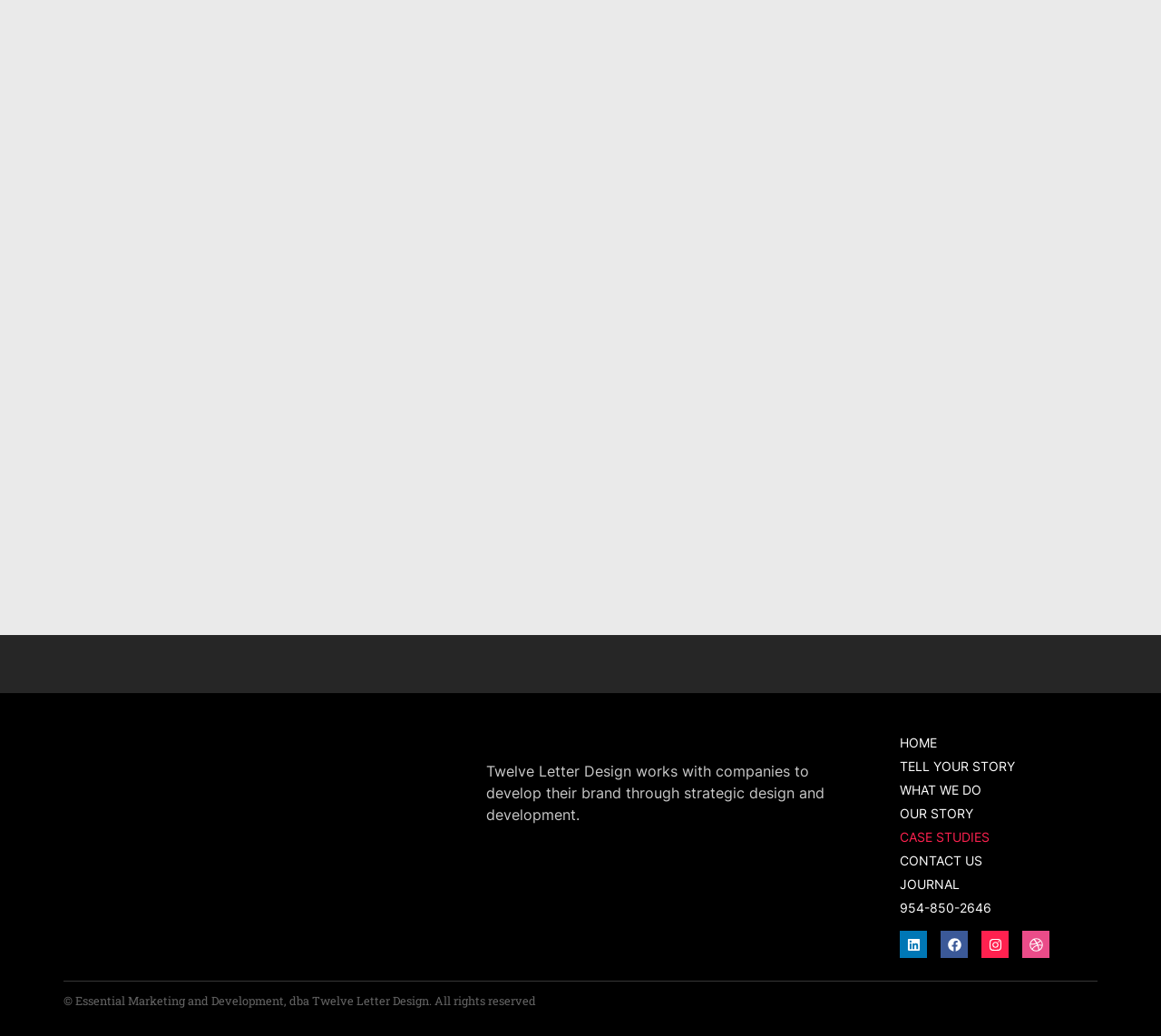Highlight the bounding box coordinates of the element you need to click to perform the following instruction: "Click on Graphic design for Rapid Sports Performance."

[0.419, 0.197, 0.938, 0.521]